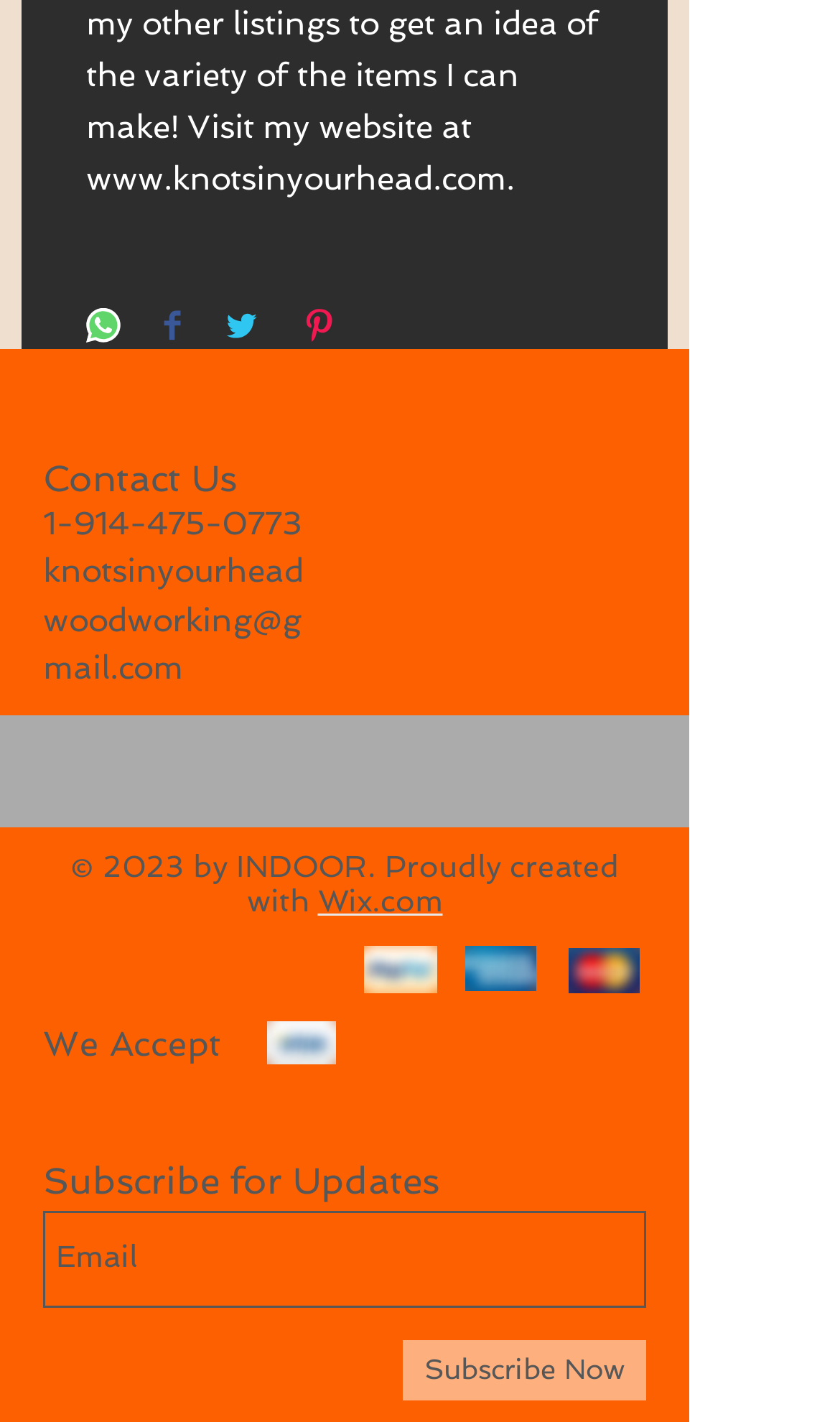Find the bounding box coordinates of the element's region that should be clicked in order to follow the given instruction: "Contact Us". The coordinates should consist of four float numbers between 0 and 1, i.e., [left, top, right, bottom].

[0.051, 0.321, 0.282, 0.351]